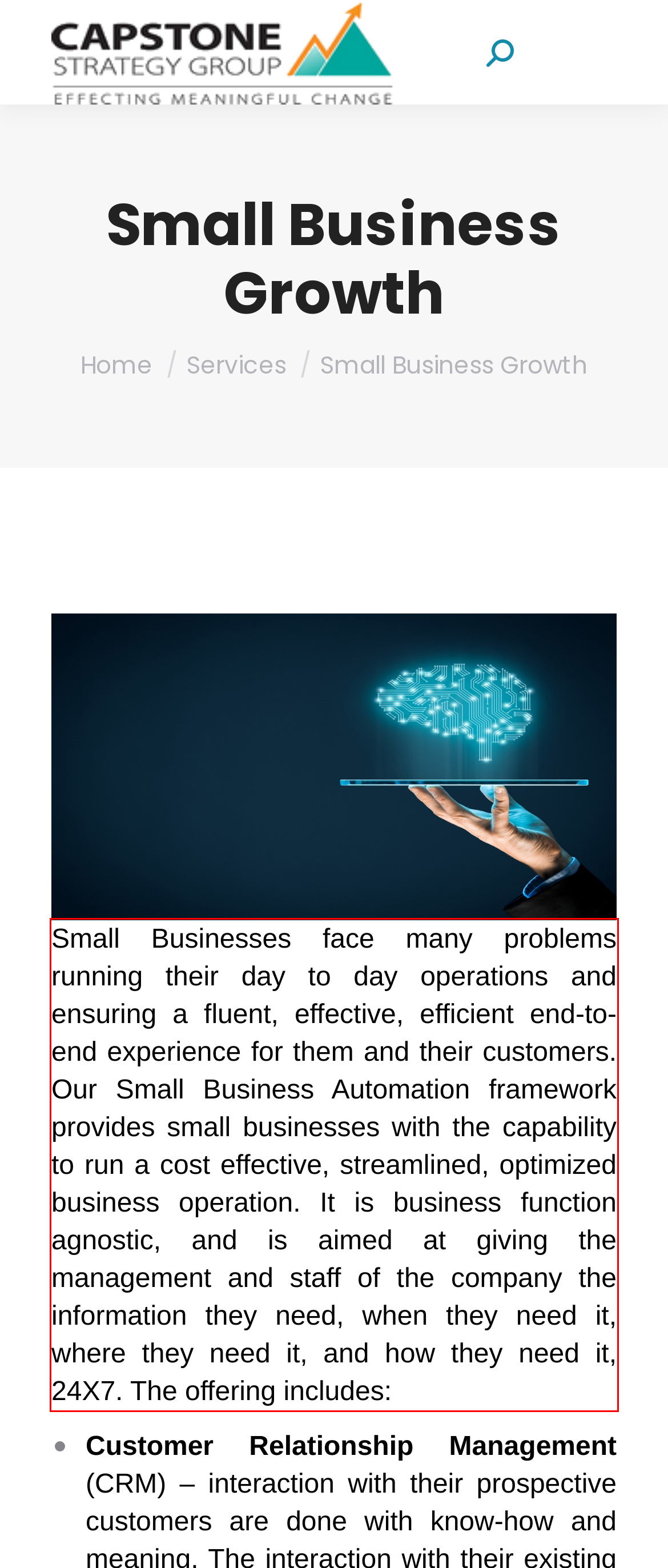Review the screenshot of the webpage and recognize the text inside the red rectangle bounding box. Provide the extracted text content.

Small Businesses face many problems running their day to day operations and ensuring a fluent, effective, efficient end-to-end experience for them and their customers. Our Small Business Automation framework provides small businesses with the capability to run a cost effective, streamlined, optimized business operation. It is business function agnostic, and is aimed at giving the management and staff of the company the information they need, when they need it, where they need it, and how they need it, 24X7. The offering includes: